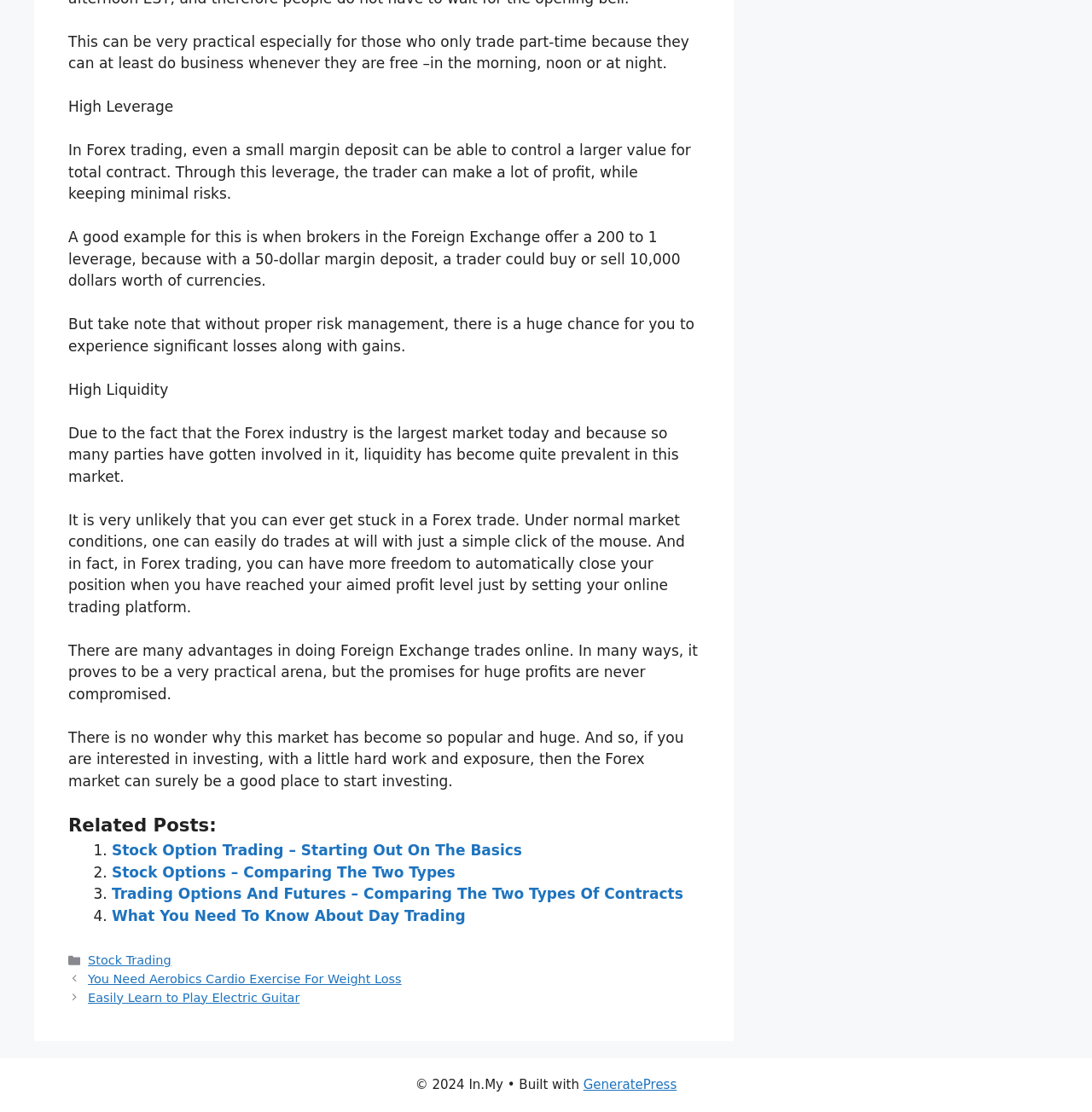What is the advantage of high leverage in Forex trading?
Please utilize the information in the image to give a detailed response to the question.

According to the webpage, high leverage in Forex trading allows traders to make a lot of profit while keeping minimal risks. This is because even a small margin deposit can control a larger value for total contract.